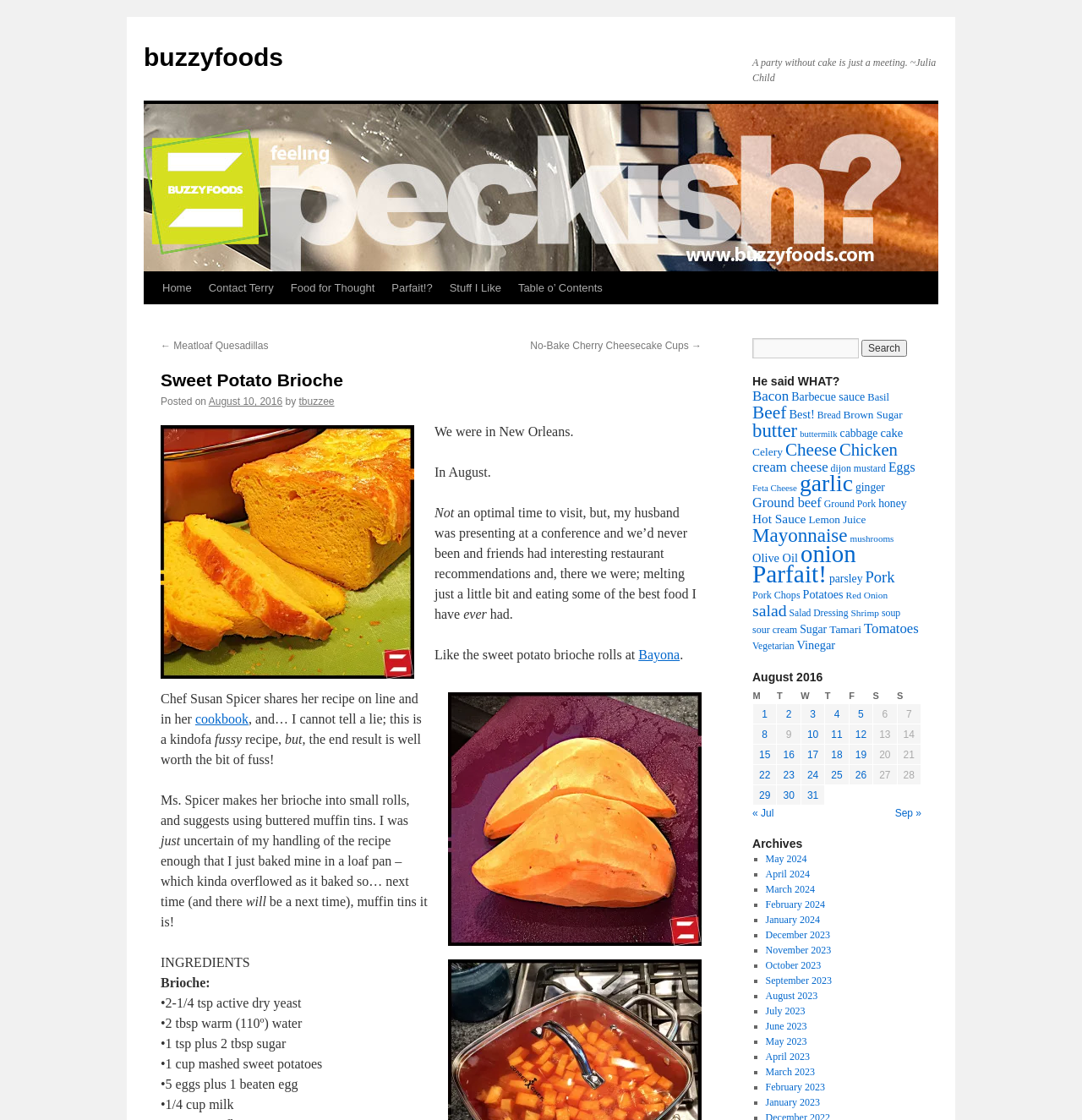Detail the various sections and features of the webpage.

This webpage is a food blog, specifically a recipe page for Sweet Potato Brioche. At the top, there is a header with a quote from Julia Child and a navigation menu with links to other pages, including "Home", "Contact Terry", and "Food for Thought". Below the header, there is a title "Sweet Potato Brioche" and a brief introduction to the recipe, mentioning that it was inspired by a trip to New Orleans.

On the left side of the page, there is a sidebar with a list of links to other recipes, categorized by ingredient. The list is quite extensive, with over 20 ingredients listed, including bacon, beef, bread, and cheese.

The main content of the page is the recipe itself, which includes a list of ingredients, instructions, and several images of the finished dish. The recipe appears to be quite detailed, with multiple steps and specific instructions for preparing the sweet potato brioche.

There are also several images on the page, including a photo of the finished dish, a picture of sweet potatoes, and an image of a cookbook. The images are scattered throughout the page, breaking up the text and making the recipe more visually appealing.

At the bottom of the page, there is a search bar and a heading that says "He said WHAT?", which appears to be a section for quotes or humorous sayings. Below that, there is a list of links to other recipes, similar to the sidebar on the left.

Overall, the page is well-organized and easy to navigate, with a clear focus on the recipe and plenty of visual aids to help with preparation.